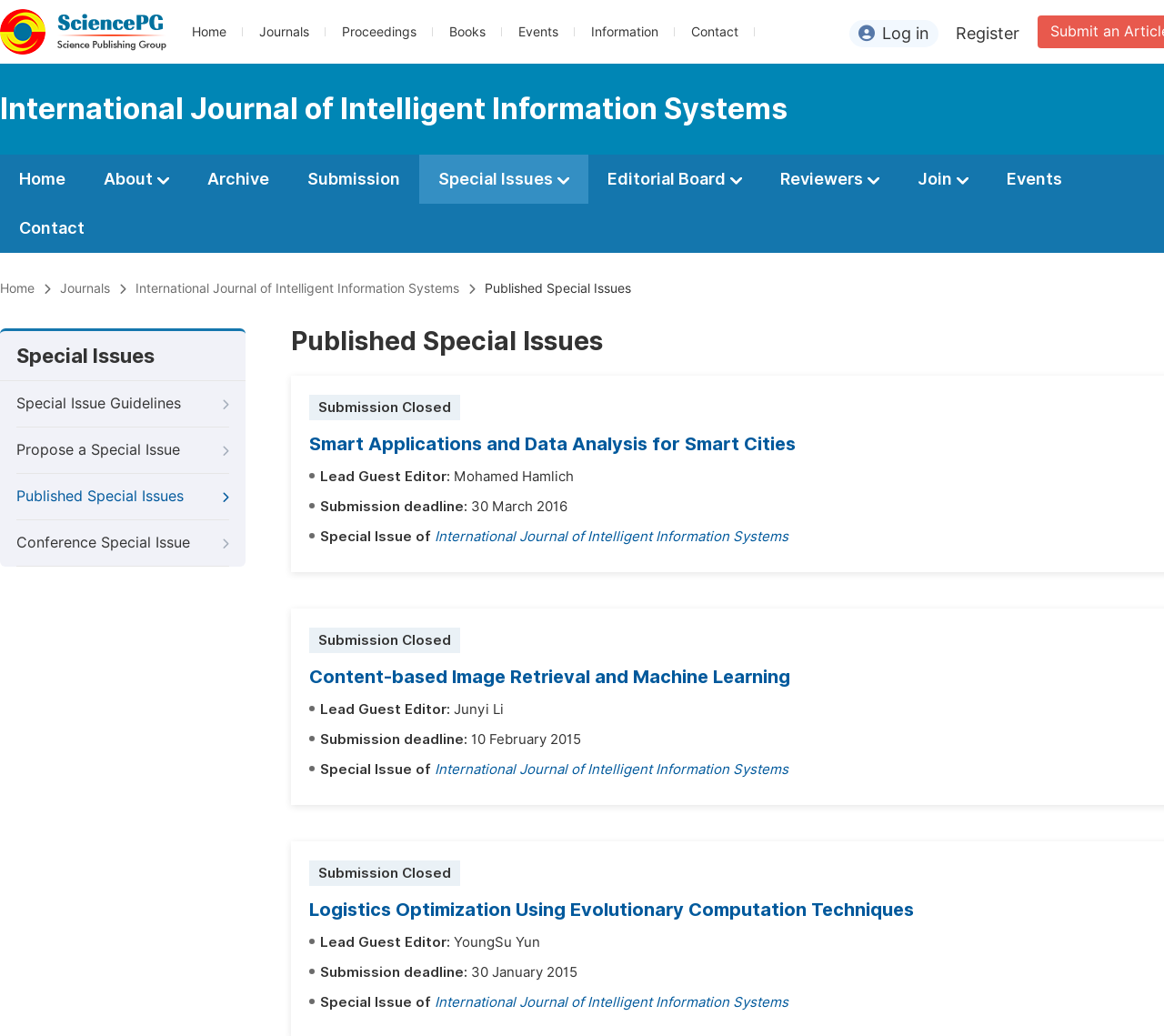Respond to the following question using a concise word or phrase: 
What is the submission deadline for the special issue 'Smart Applications and Data Analysis for Smart Cities'?

30 March 2016